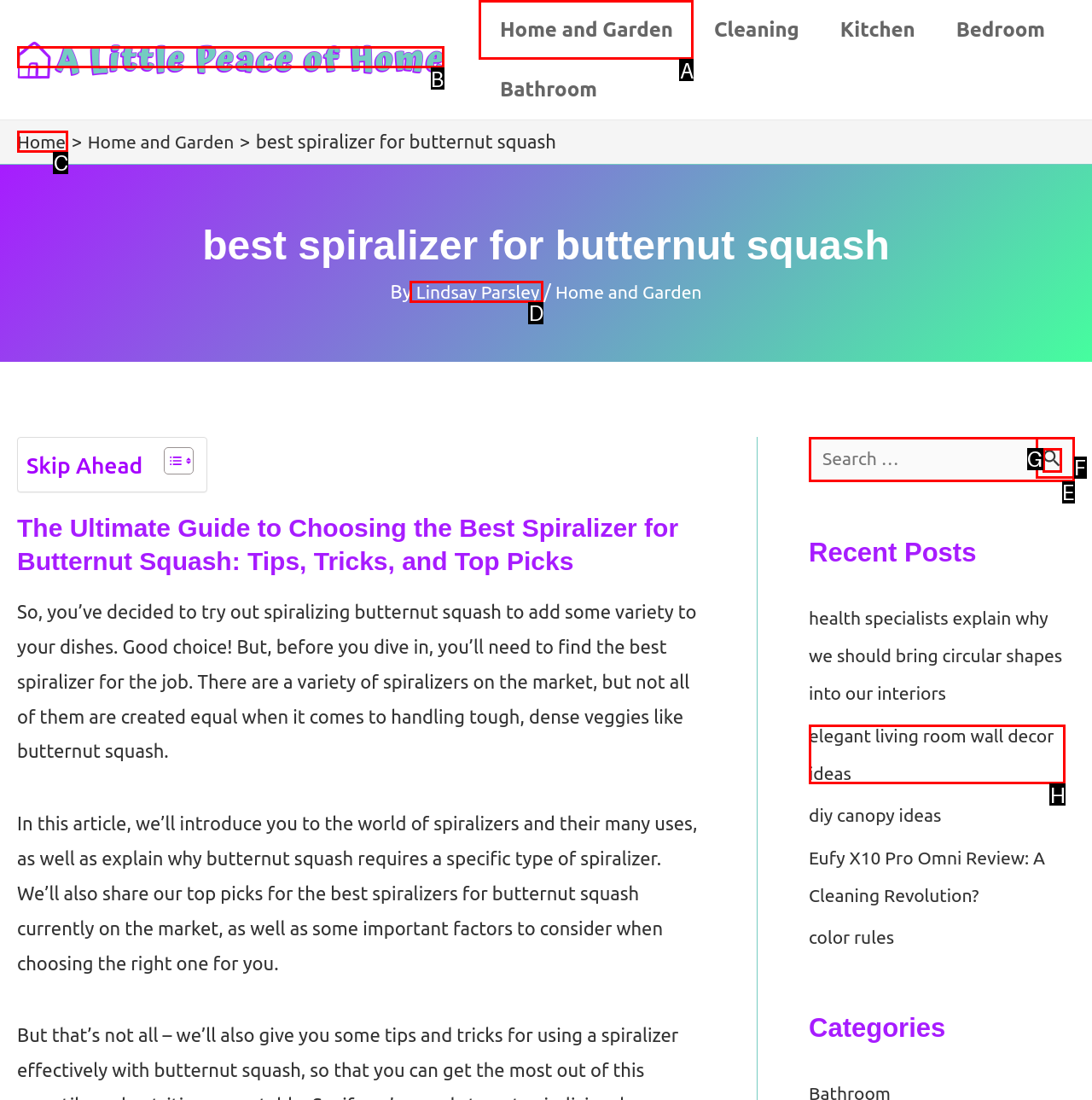Point out the UI element to be clicked for this instruction: Click the 'Home and Garden' link in the navigation menu. Provide the answer as the letter of the chosen element.

A